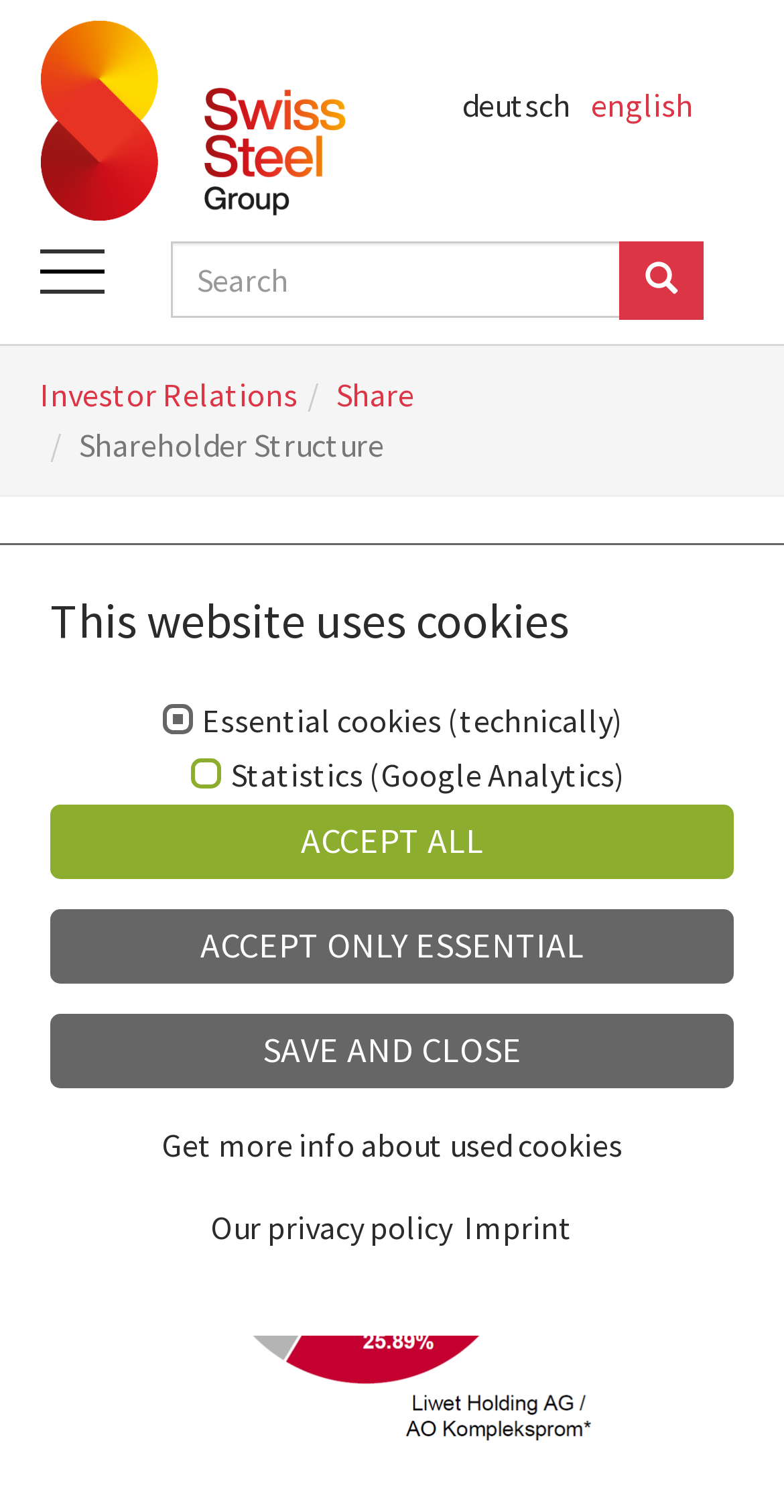Write a detailed summary of the webpage, including text, images, and layout.

The webpage is about the shareholder structure of Swiss Steel Group. At the top left, there is a logo image. Next to it, there are two language selection links, "deutsch" and "english". Below the logo, there is a heading with no text content, followed by a layout table that contains a search textbox and a button.

On the top right, there is a button to toggle navigation. Below it, there is a navigation section with a breadcrumb trail, which includes links to "Investor Relations" and "Share", as well as a static text "Shareholder Structure". 

The main content of the page is divided into two sections. The first section has a figure that takes up most of the width, and above it, there is a header with a heading that reads "Shareholder structure as of June 19, 2023". The second section has another figure that takes up most of the width.

At the bottom of the page, there is a link to scroll to the top. Below it, there is a section about cookies, which includes a heading, several static texts, and three buttons to manage cookie settings. Finally, there is a static text with links to the privacy policy and imprint.